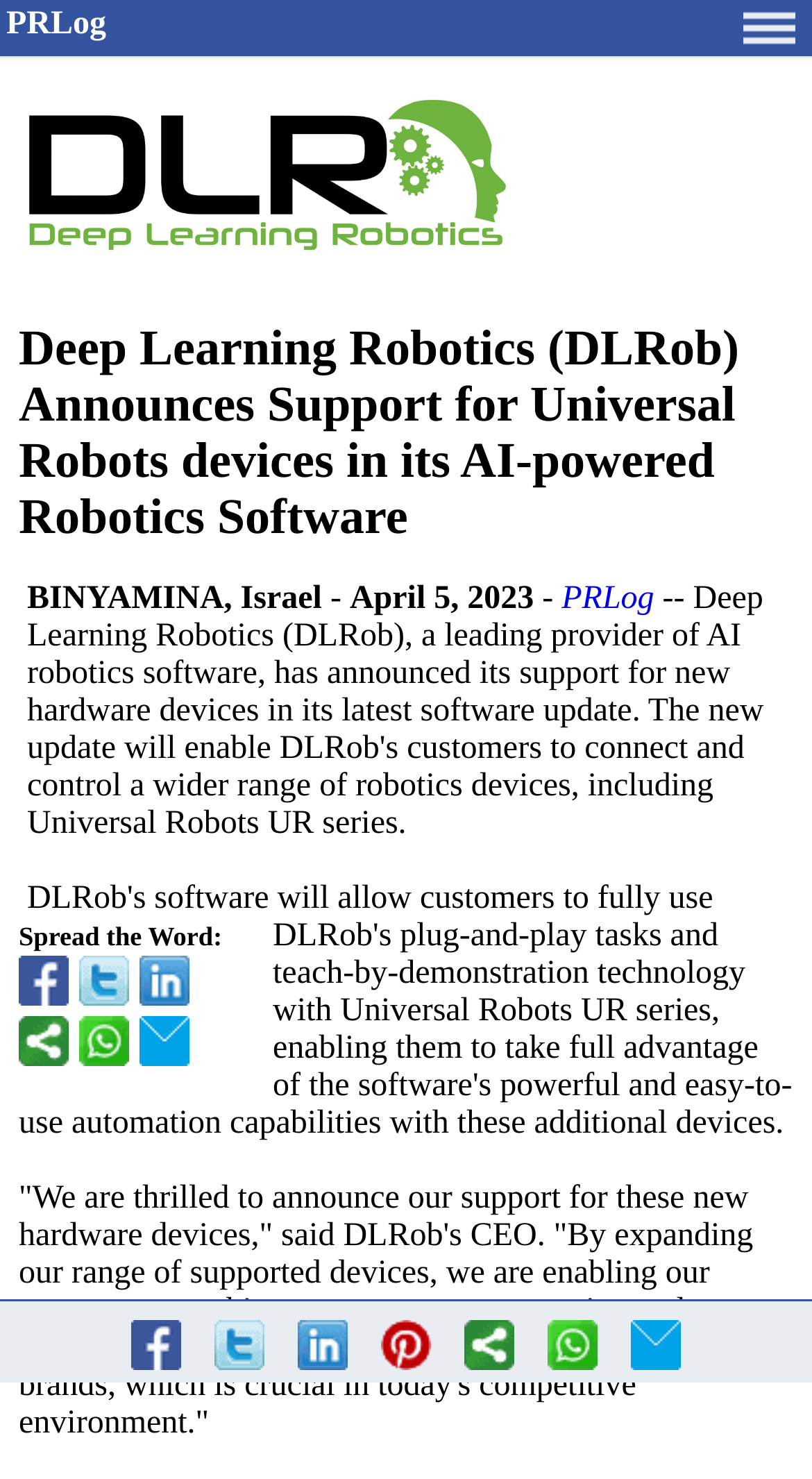Find the coordinates for the bounding box of the element with this description: "PRLog".

[0.008, 0.004, 0.131, 0.028]